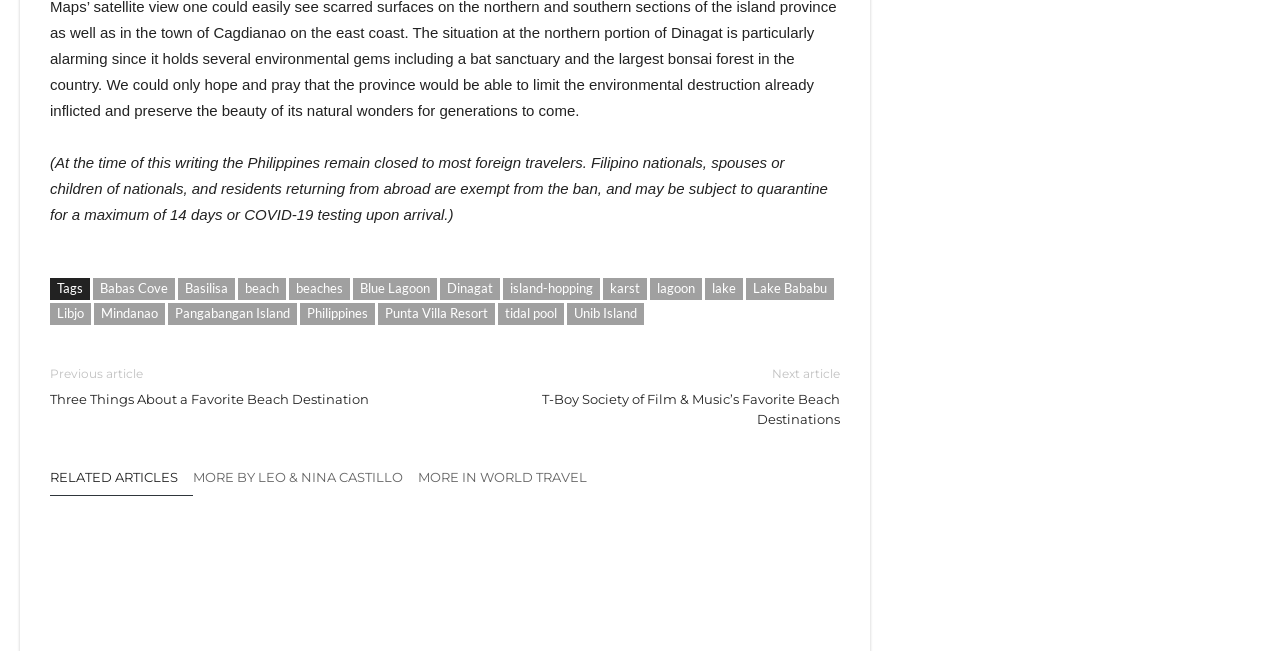What is the purpose of the links in the footer section?
Refer to the image and provide a detailed answer to the question.

The footer section contains links with text such as 'Tags', 'Babas Cove', 'Basilisa', etc. These links appear to be related articles or tags, allowing users to navigate to other relevant content on the website.